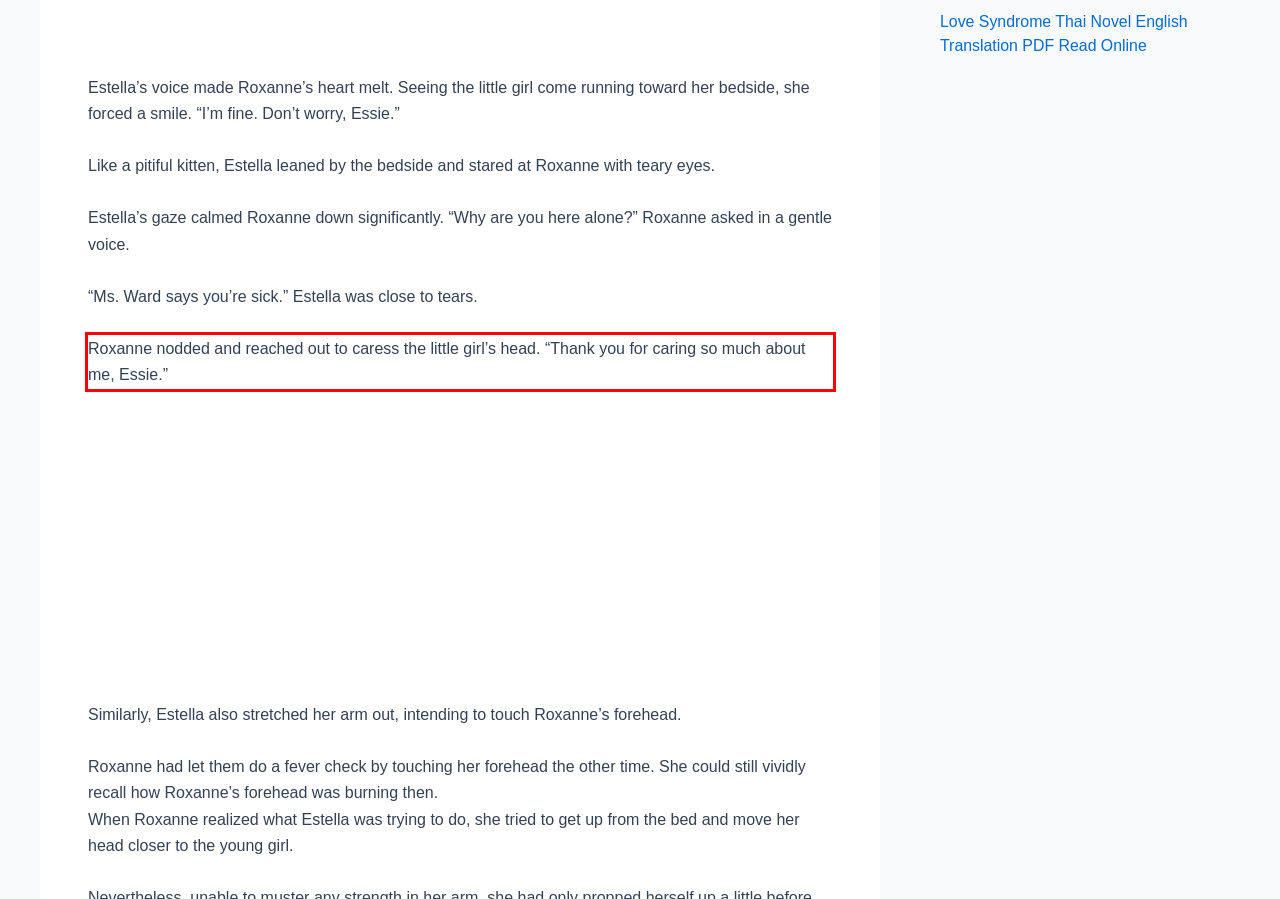From the provided screenshot, extract the text content that is enclosed within the red bounding box.

Roxanne nodded and reached out to caress the little girl’s head. “Thank you for caring so much about me, Essie.”